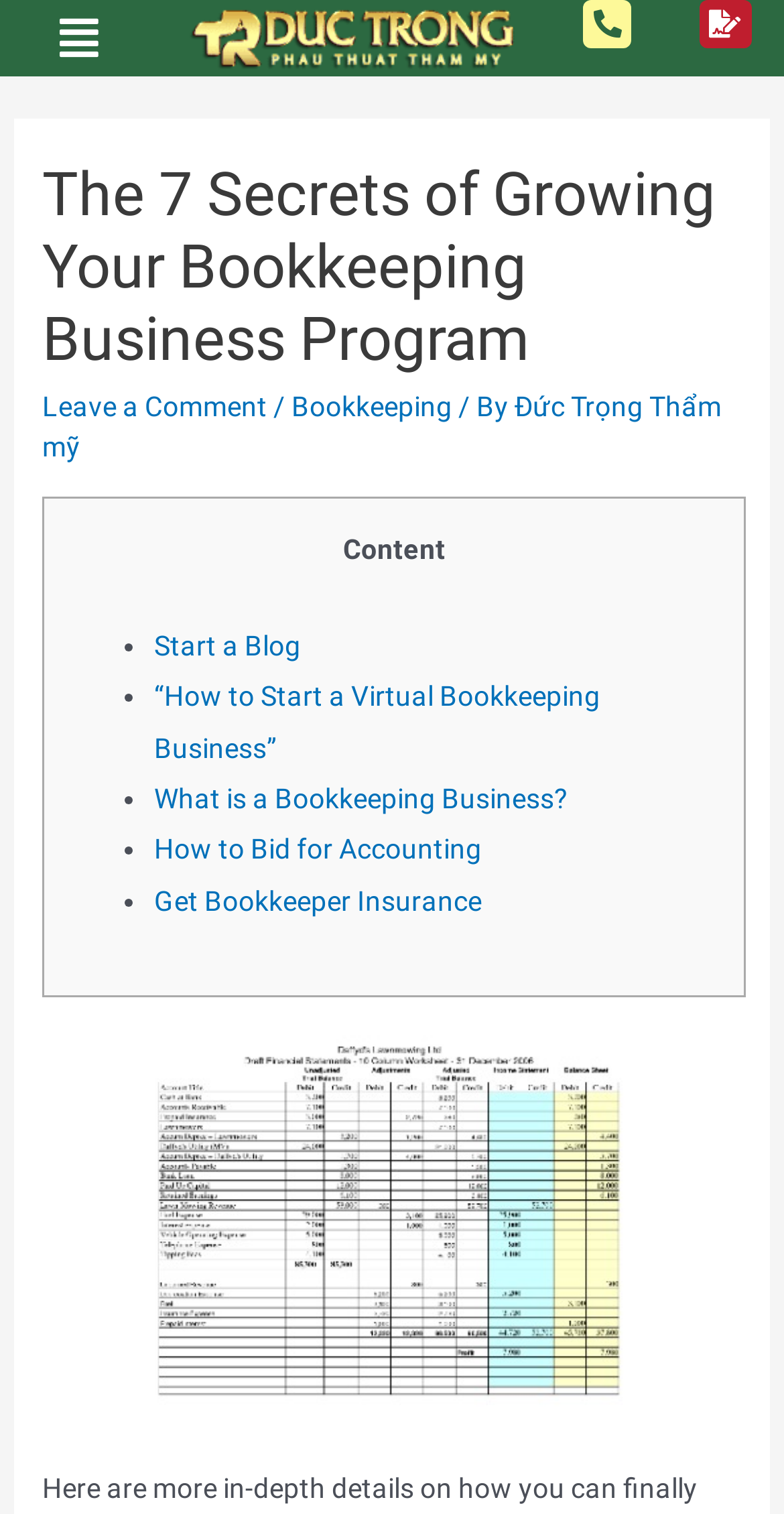What is the image at the bottom of the webpage?
Using the image as a reference, answer with just one word or a short phrase.

how to run a bookkeeping business